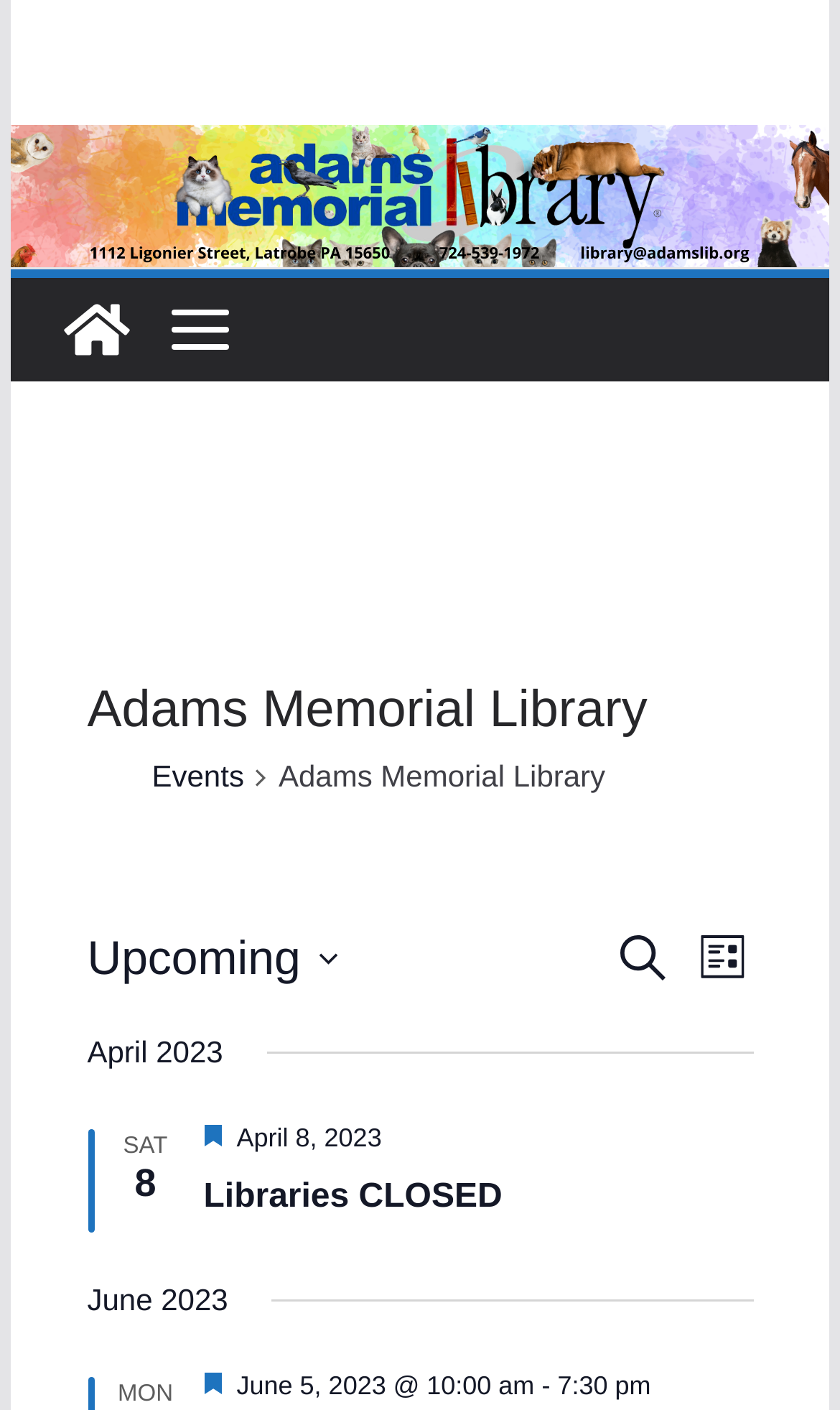Produce an elaborate caption capturing the essence of the webpage.

The webpage appears to be an events calendar page for the Adams Memorial Library. At the top, there is a logo of the library, accompanied by a link to the library's homepage. Below the logo, there is a header section that contains a heading with the library's name, a link to the "Events" page, and a search button.

The main content of the page is divided into sections, each representing a month, starting from April 2023 and going up to June 2023. Each month section has a heading with the month's name and a list of events below it. The events are listed in a card-like format, with each card containing the event's title, date, and time. Some events are marked as "Featured" and have a corresponding image.

There are also some navigation buttons and controls on the page, including a date picker, a list view button, and a search button. The date picker allows users to select a specific date to view events, while the list view button toggles the event view between a list and a grid format.

In terms of layout, the page has a clean and organized structure, with clear headings and concise text. The use of images and icons adds visual appeal to the page, making it easy to navigate and find relevant information.